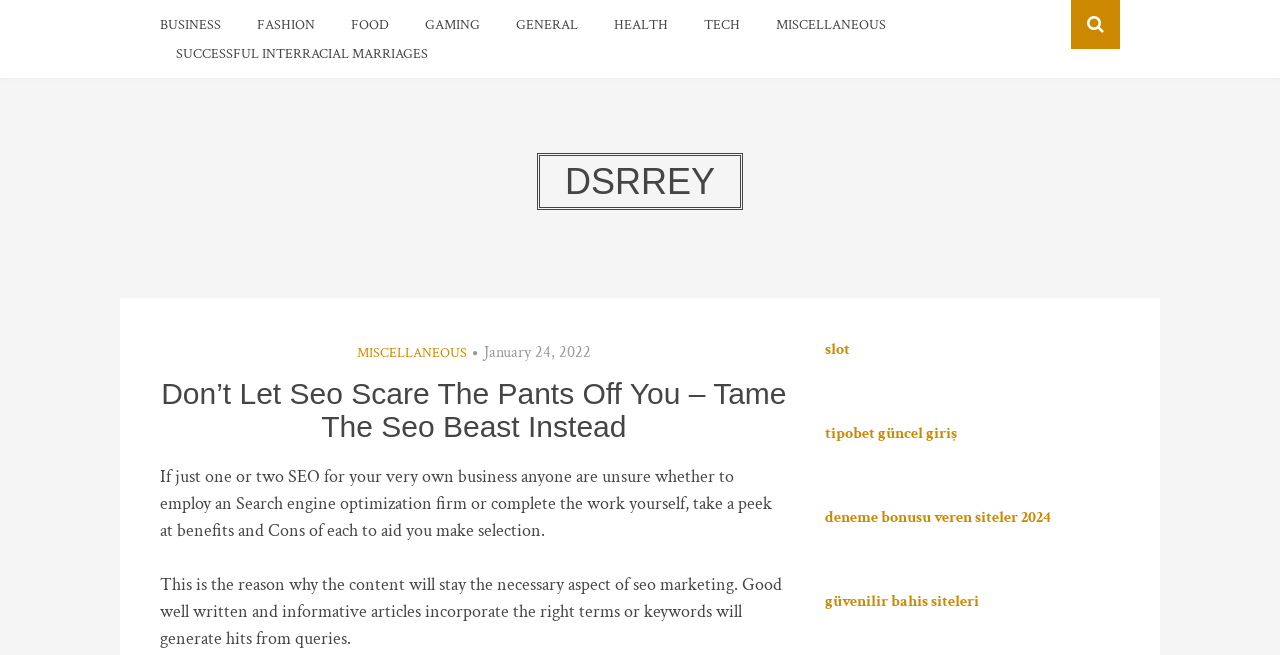Use a single word or phrase to answer the following:
What is the date of the latest article?

January 24, 2022